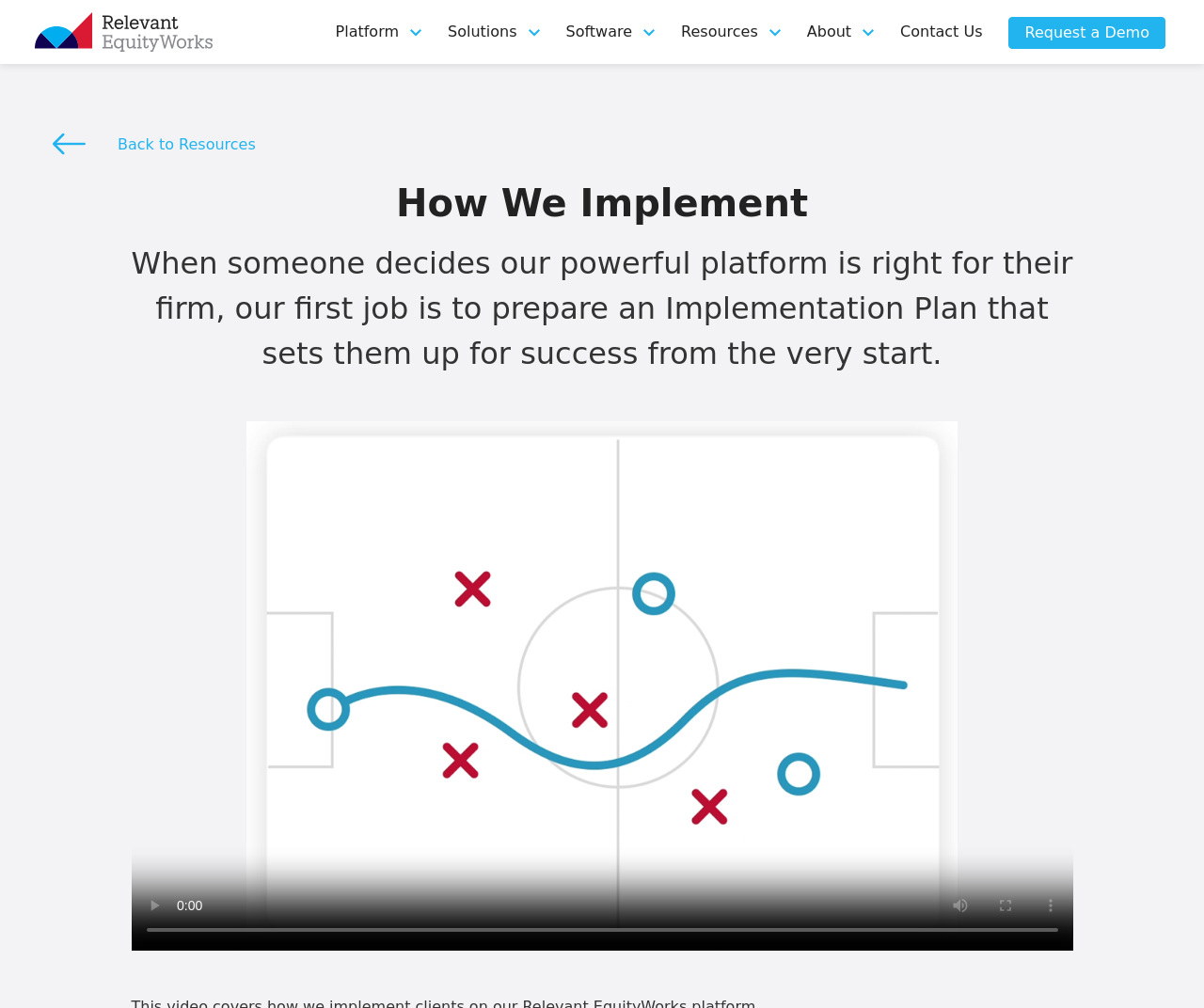Please determine the bounding box coordinates of the area that needs to be clicked to complete this task: 'Click the 'Platform' button'. The coordinates must be four float numbers between 0 and 1, formatted as [left, top, right, bottom].

[0.26, 0.013, 0.35, 0.05]